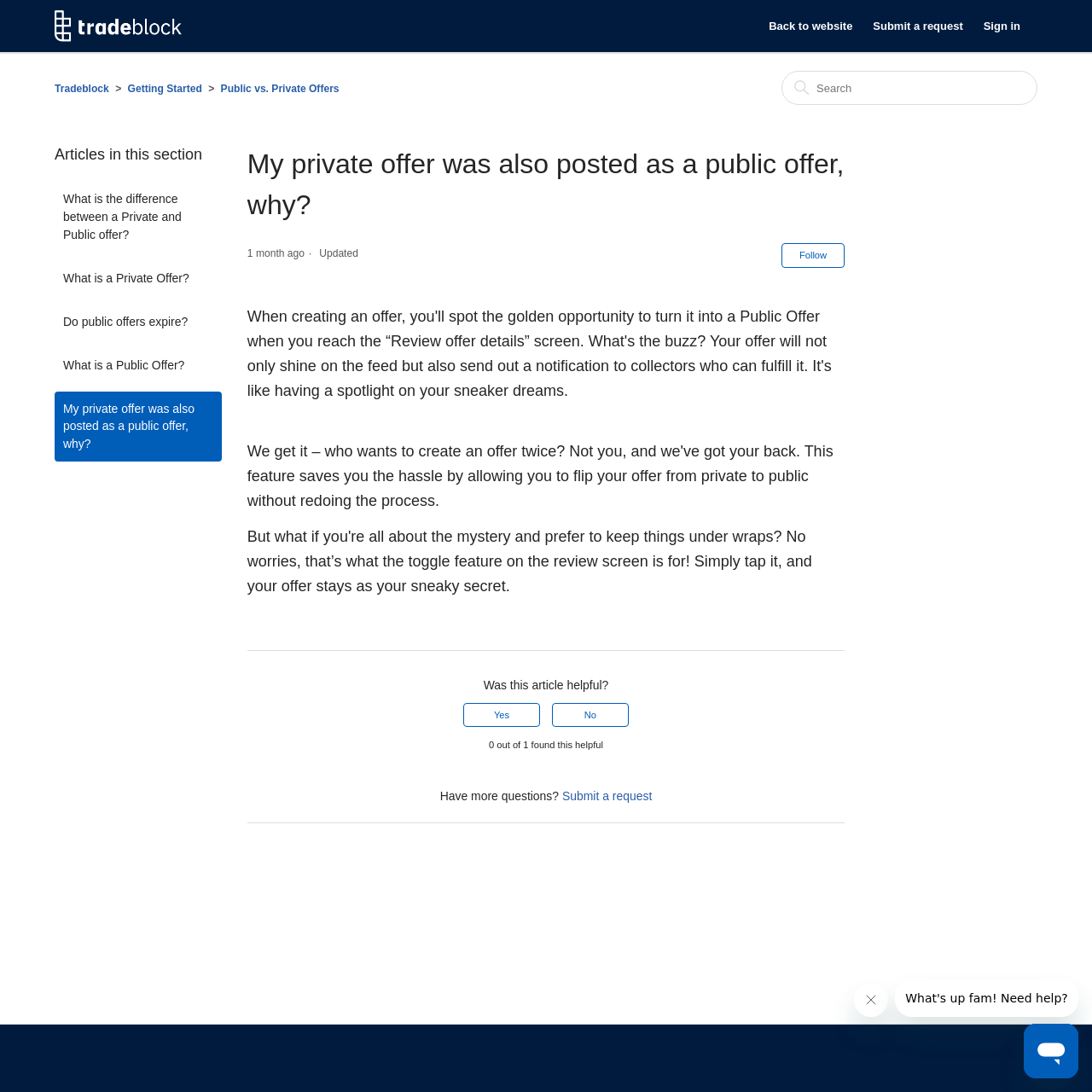Could you please study the image and provide a detailed answer to the question:
How many people found this article helpful?

The webpage displays a message indicating that 0 out of 1 people found this article helpful, suggesting that only one person has provided feedback on the article's helpfulness.